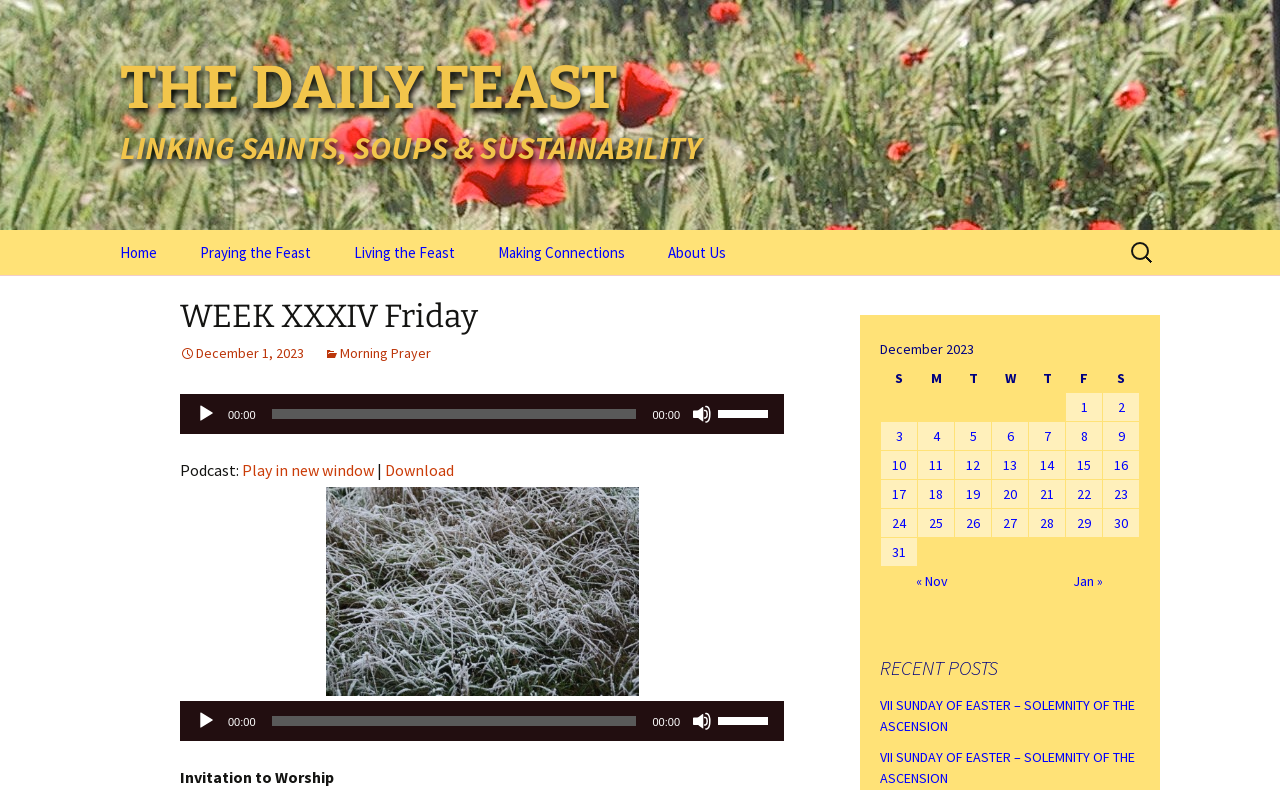Identify the bounding box coordinates for the element you need to click to achieve the following task: "Mute the audio". The coordinates must be four float values ranging from 0 to 1, formatted as [left, top, right, bottom].

[0.541, 0.511, 0.556, 0.536]